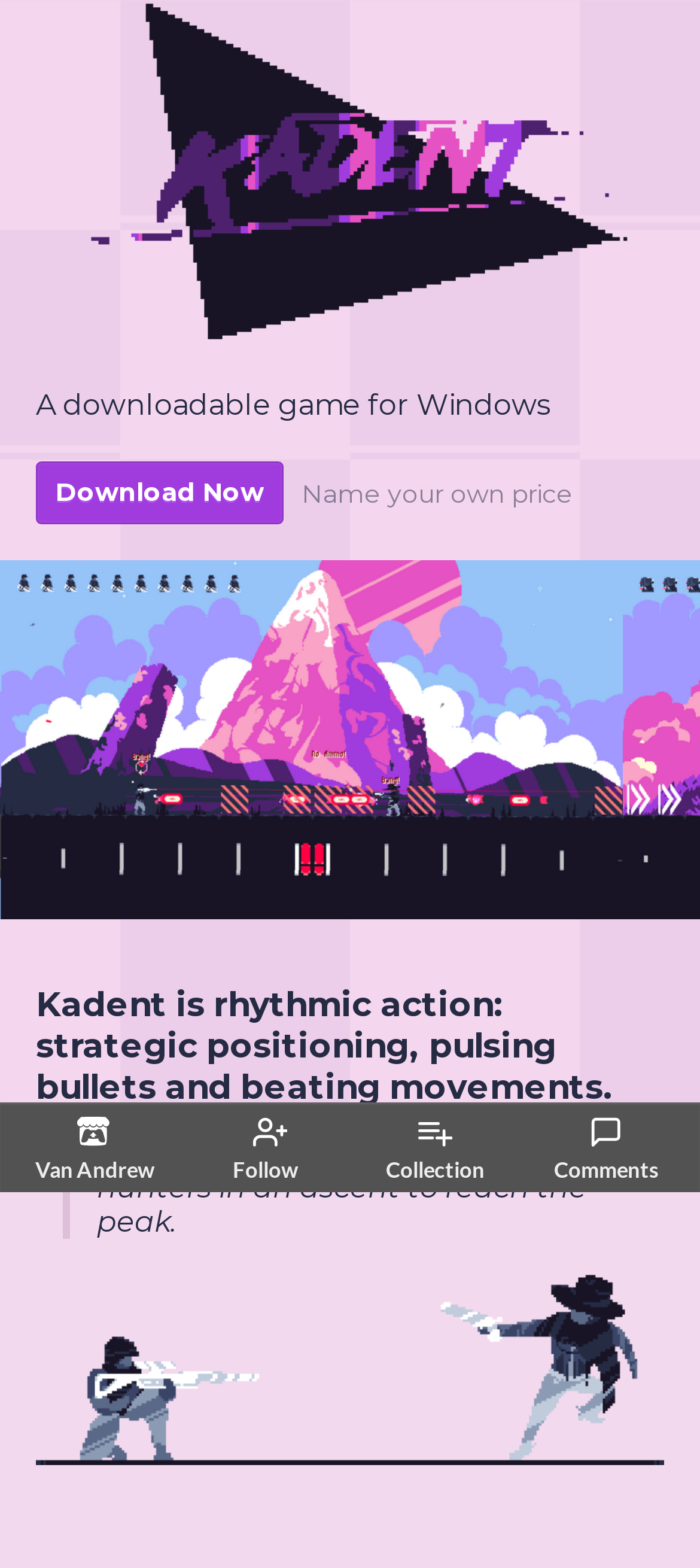Use a single word or phrase to answer the question:
What is the platform of the game?

Windows